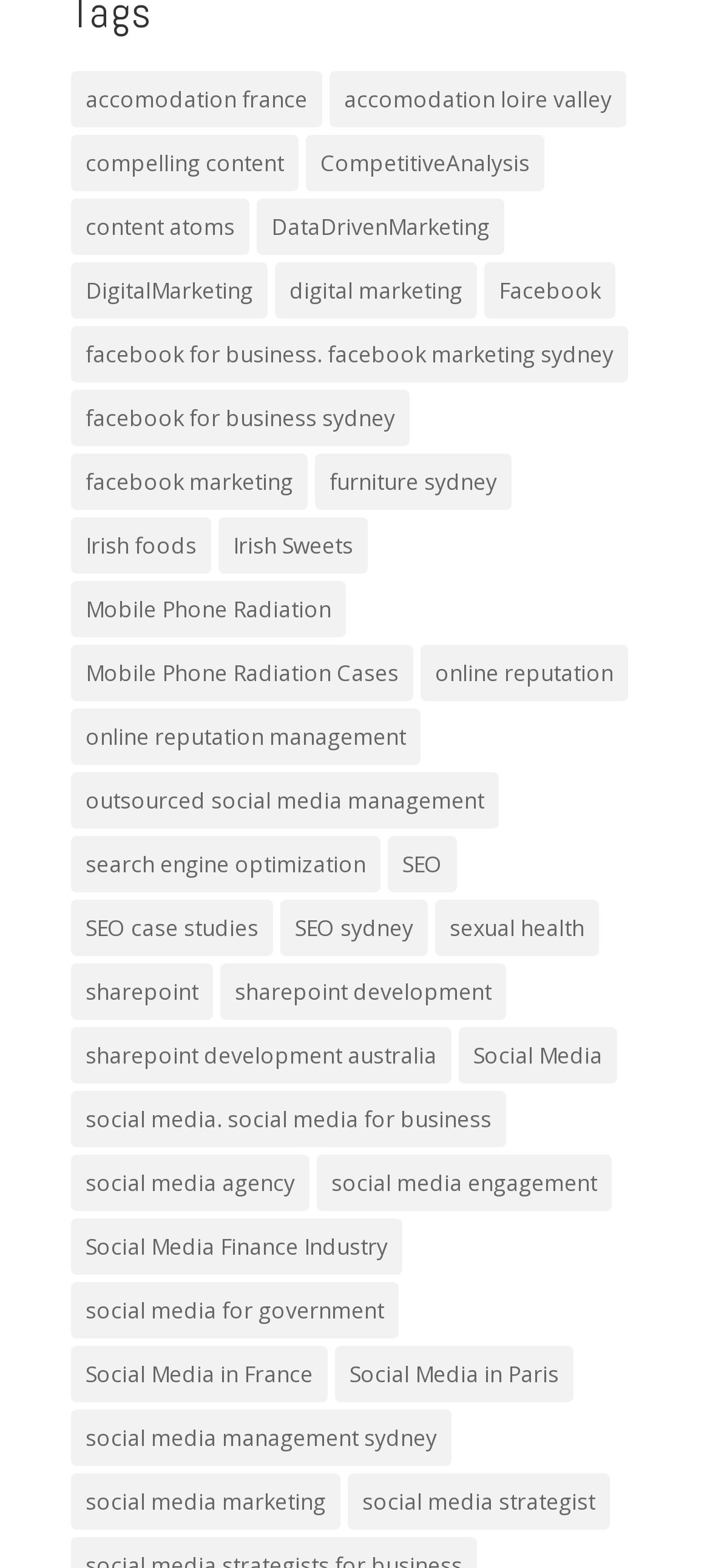Using the description "furniture sydney", predict the bounding box of the relevant HTML element.

[0.444, 0.289, 0.721, 0.325]